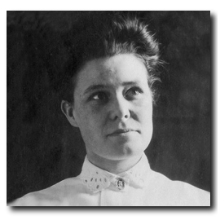Respond with a single word or phrase:
What is the background of the photograph?

Dark backdrop